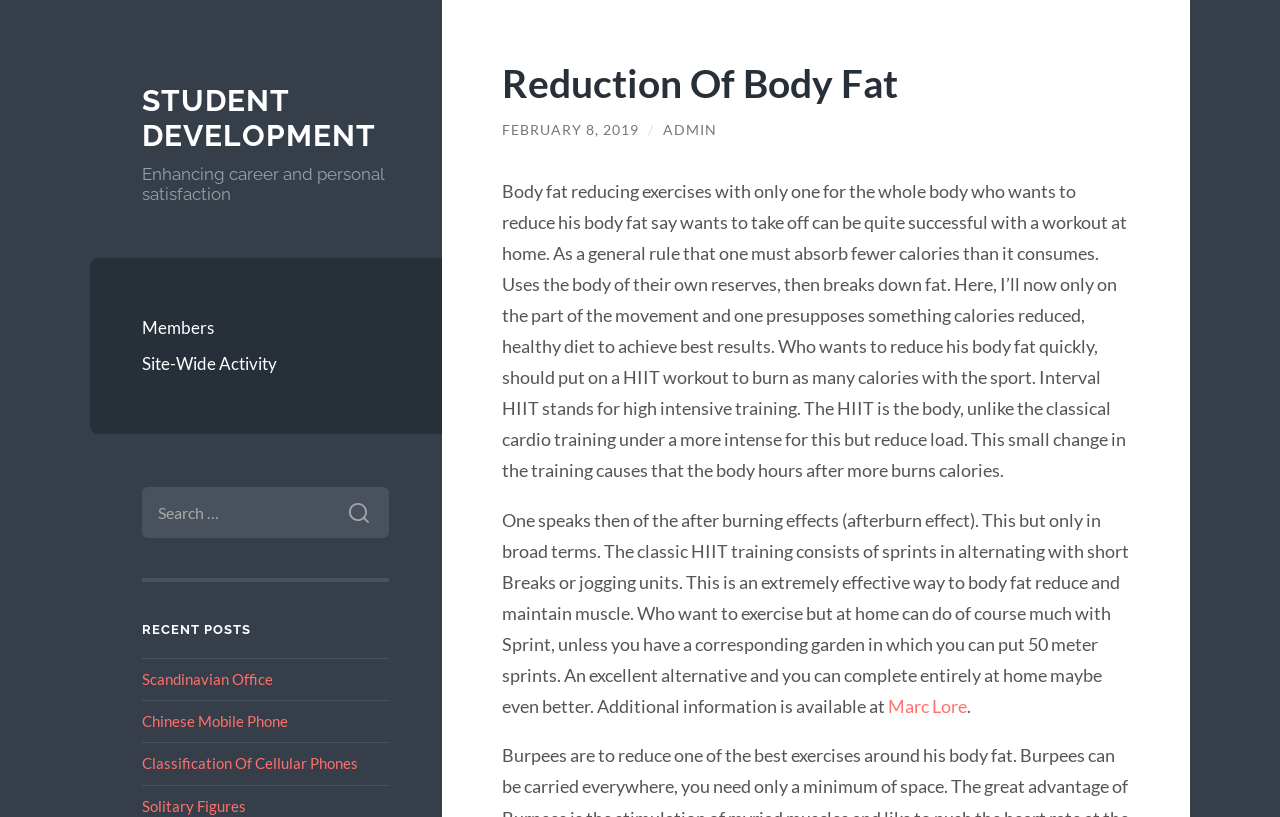Please identify and generate the text content of the webpage's main heading.

Reduction Of Body Fat